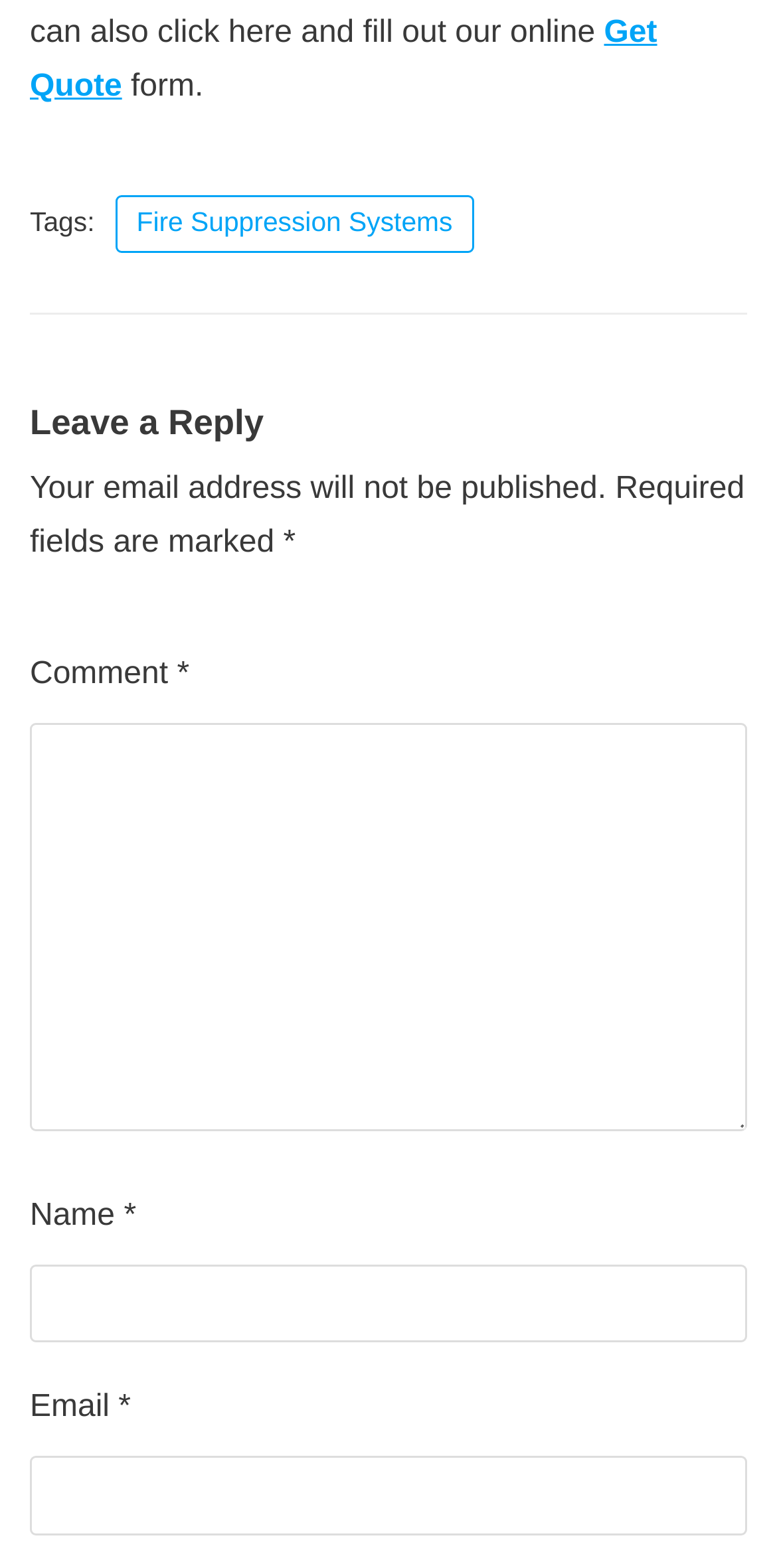What is the warning about email addresses?
Based on the image, respond with a single word or phrase.

They will not be published